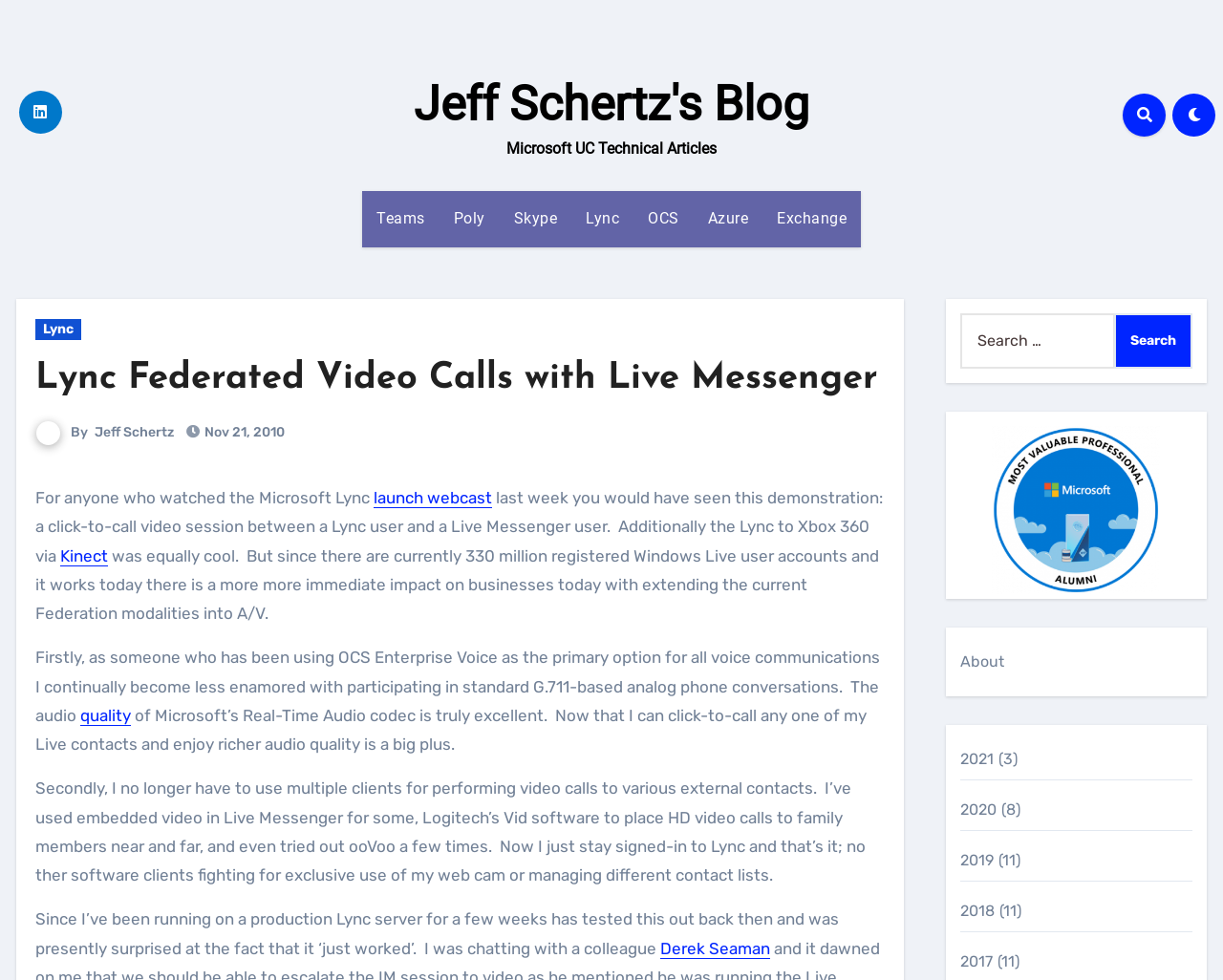Please give a succinct answer using a single word or phrase:
What is the date of the blog post?

Nov 21, 2010